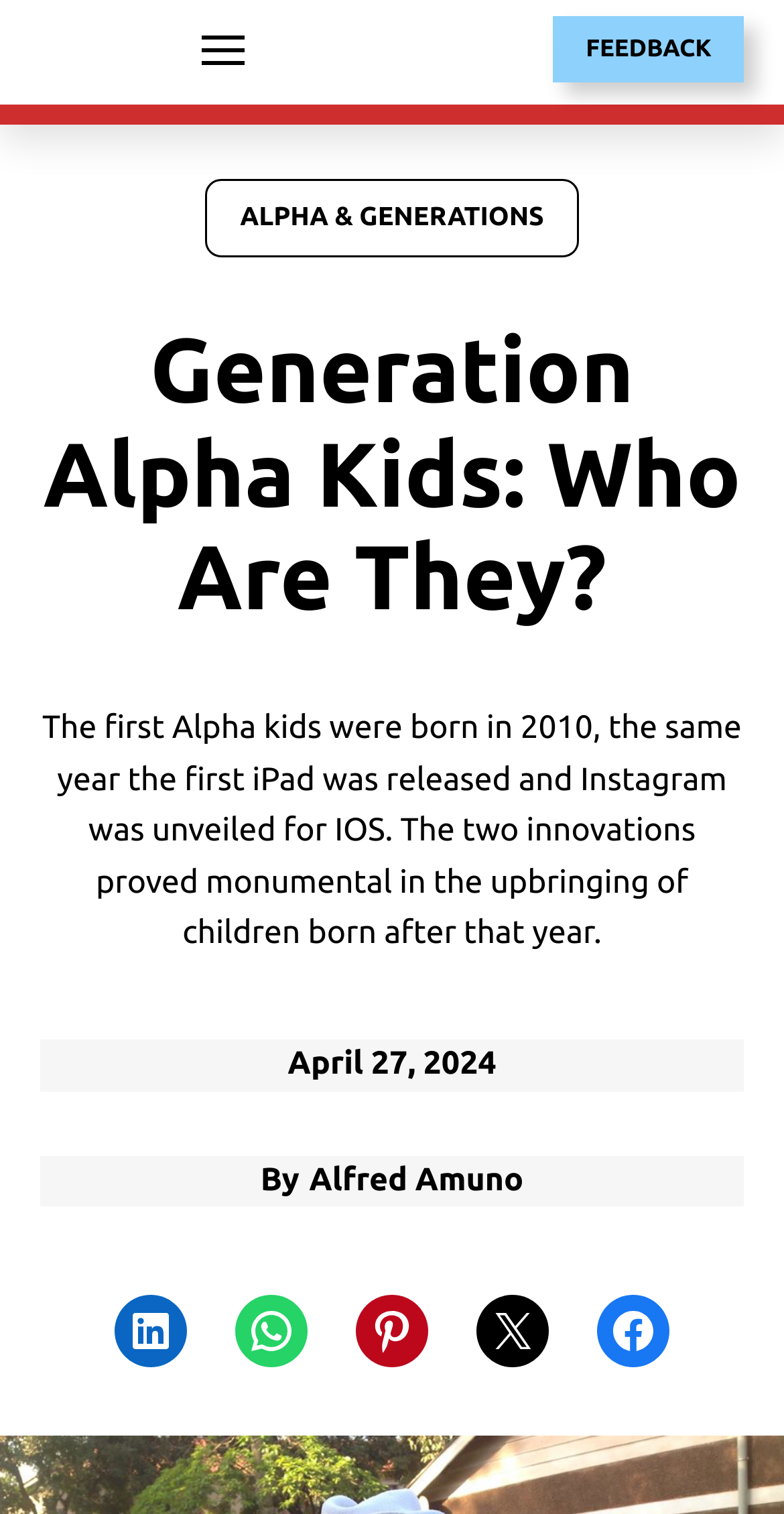Please identify the bounding box coordinates of the element I need to click to follow this instruction: "Click on the 'ALPHA & GENERATIONS' link".

[0.262, 0.118, 0.737, 0.17]